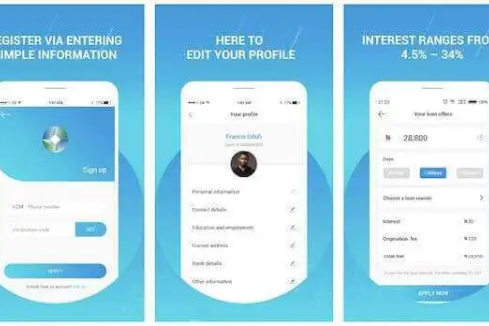Please answer the following query using a single word or phrase: 
What information can be edited on the second screen?

Personal details, employment, and bank accounts